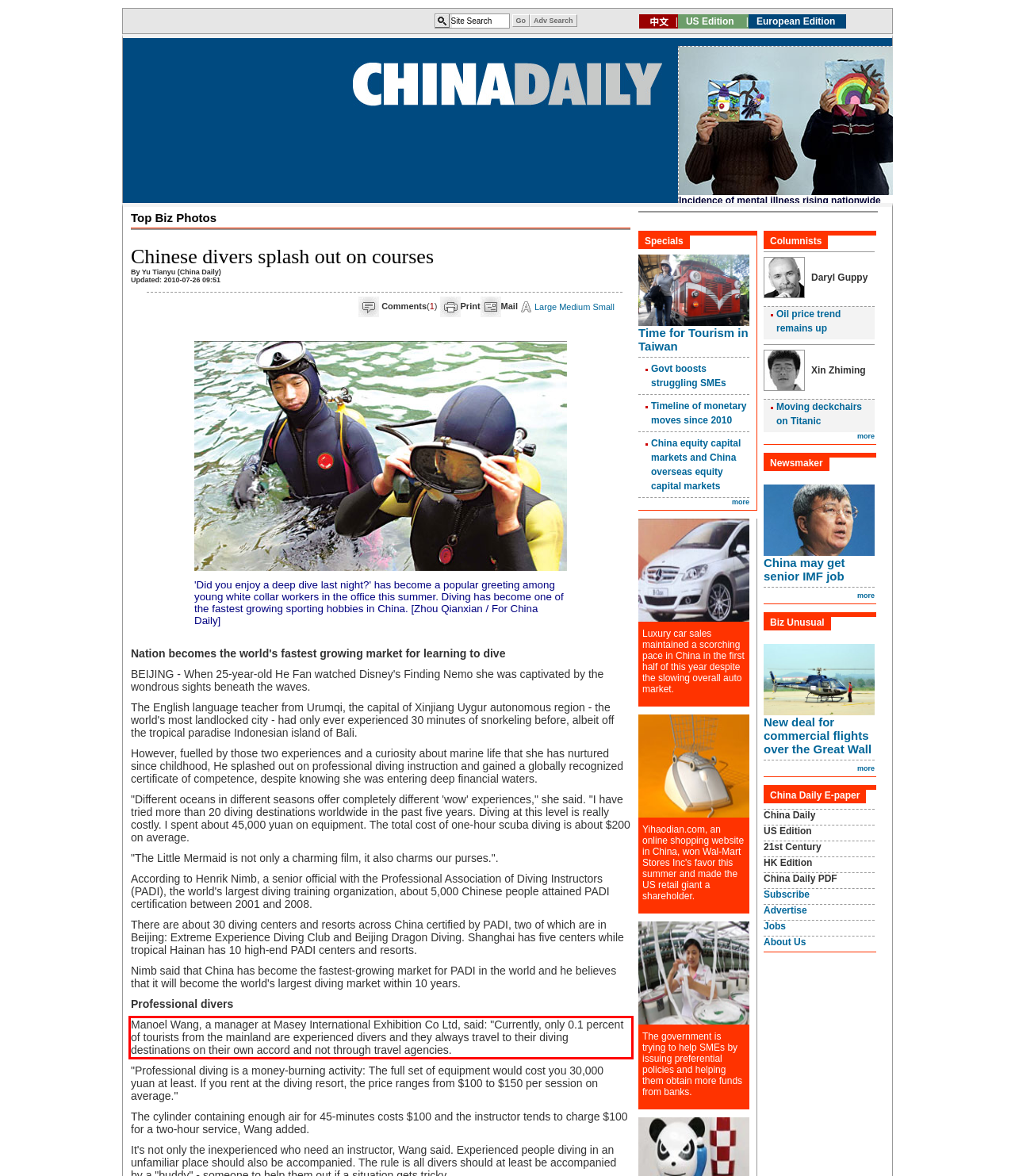There is a screenshot of a webpage with a red bounding box around a UI element. Please use OCR to extract the text within the red bounding box.

Manoel Wang, a manager at Masey International Exhibition Co Ltd, said: "Currently, only 0.1 percent of tourists from the mainland are experienced divers and they always travel to their diving destinations on their own accord and not through travel agencies.